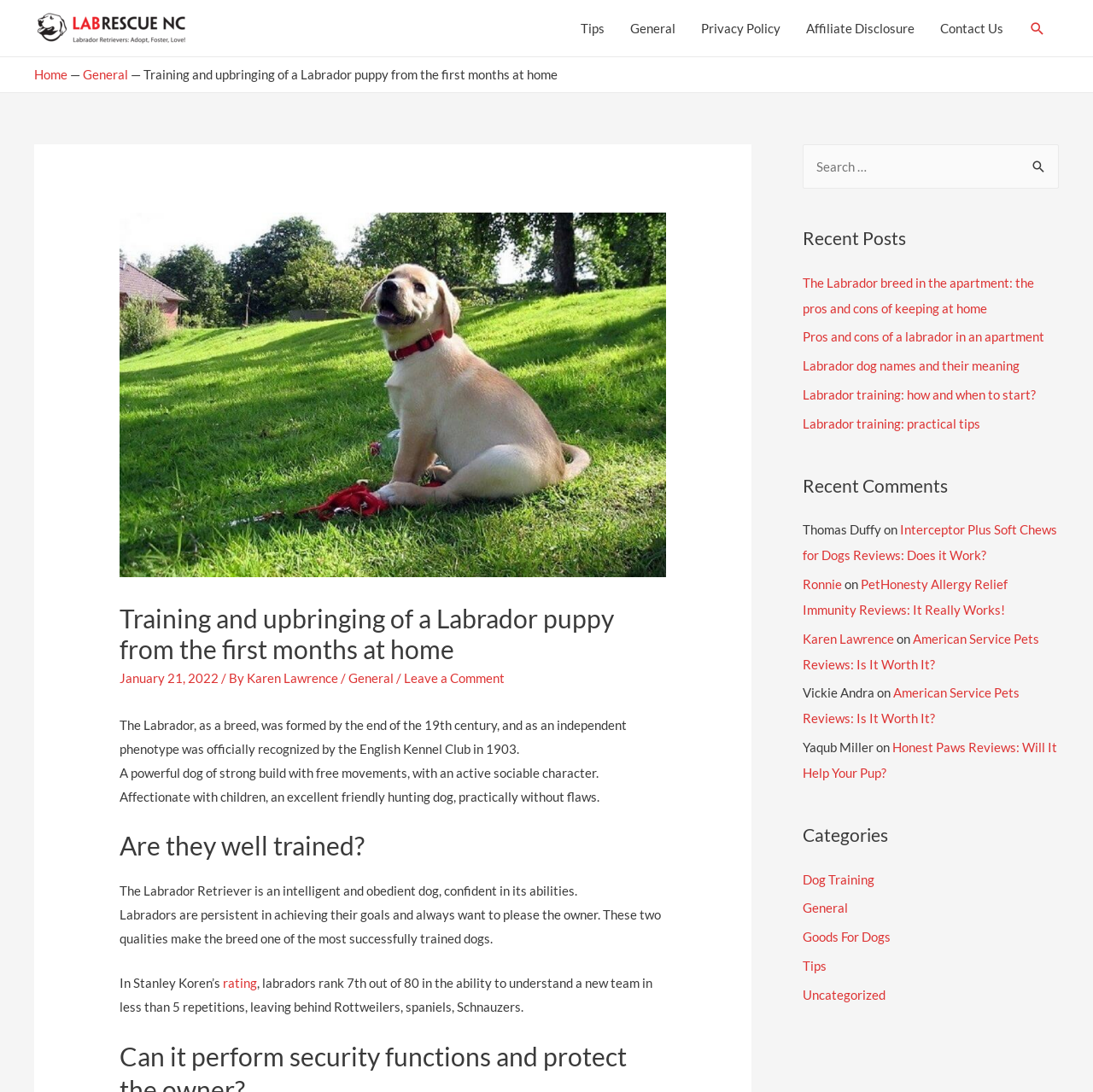Please find the bounding box coordinates of the clickable region needed to complete the following instruction: "View the 'Recent Posts'". The bounding box coordinates must consist of four float numbers between 0 and 1, i.e., [left, top, right, bottom].

[0.734, 0.206, 0.969, 0.23]